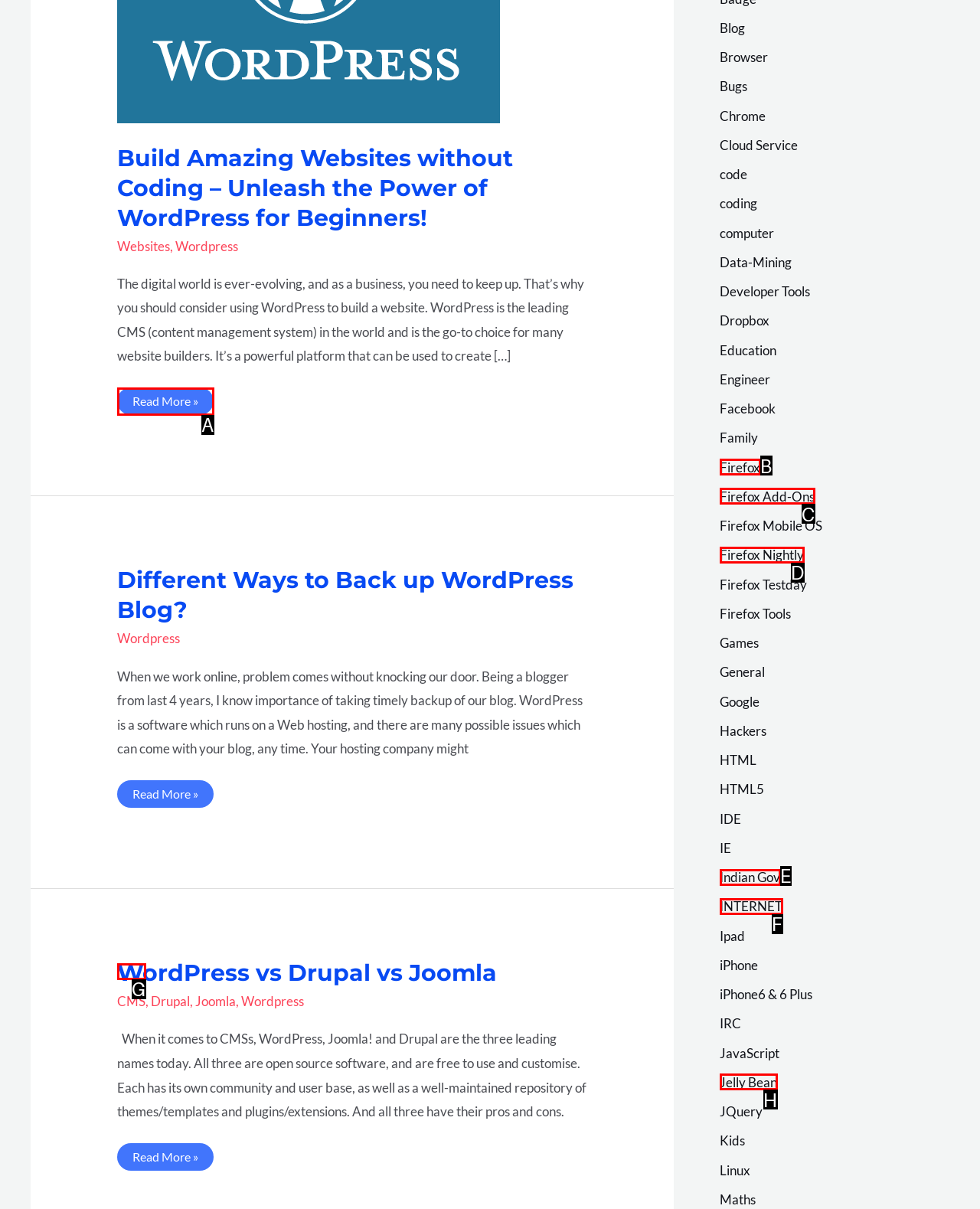Which HTML element matches the description: Firefox Nightly?
Reply with the letter of the correct choice.

D